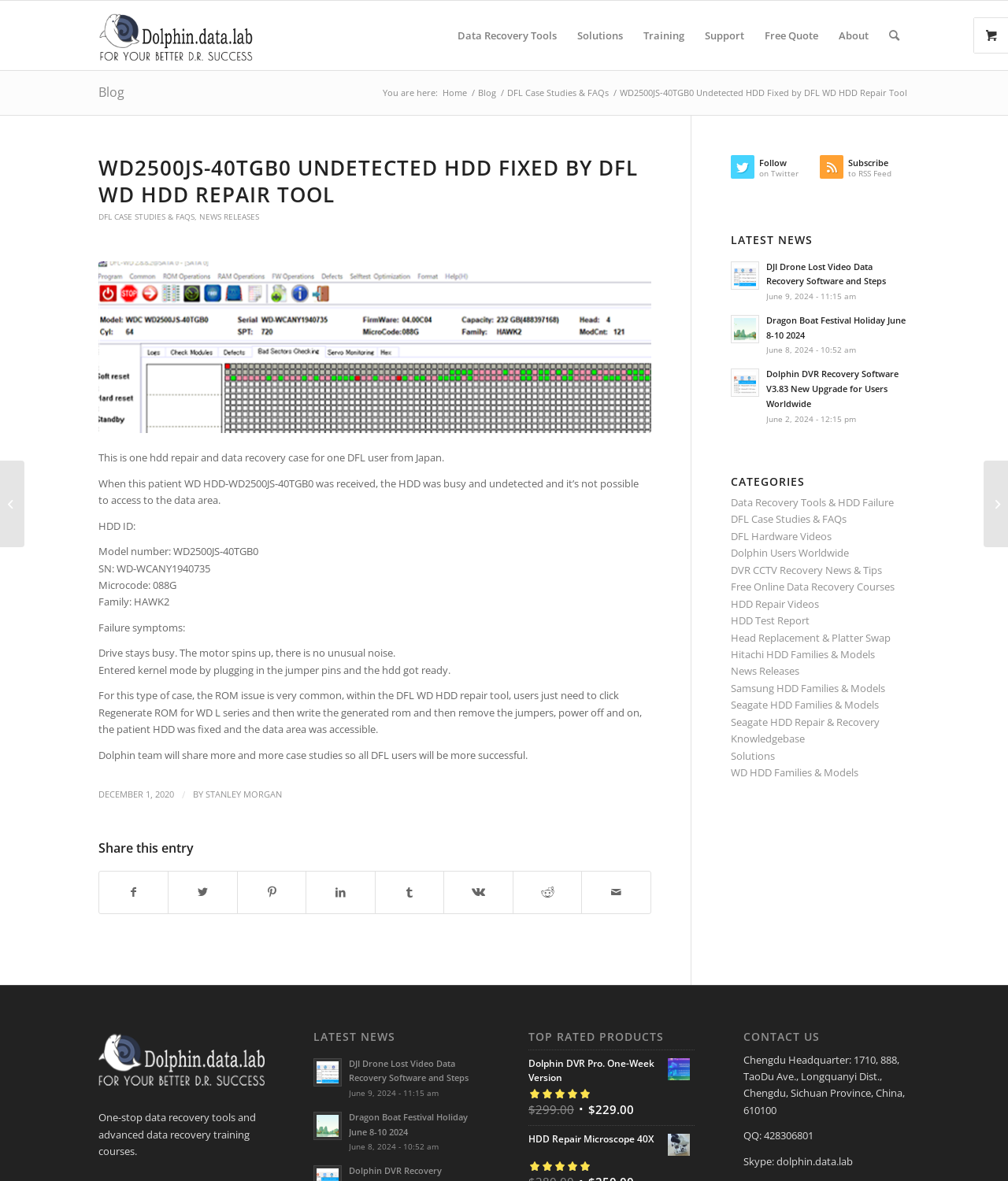Who wrote the blog post?
Using the image, provide a concise answer in one word or a short phrase.

Stanley Morgan